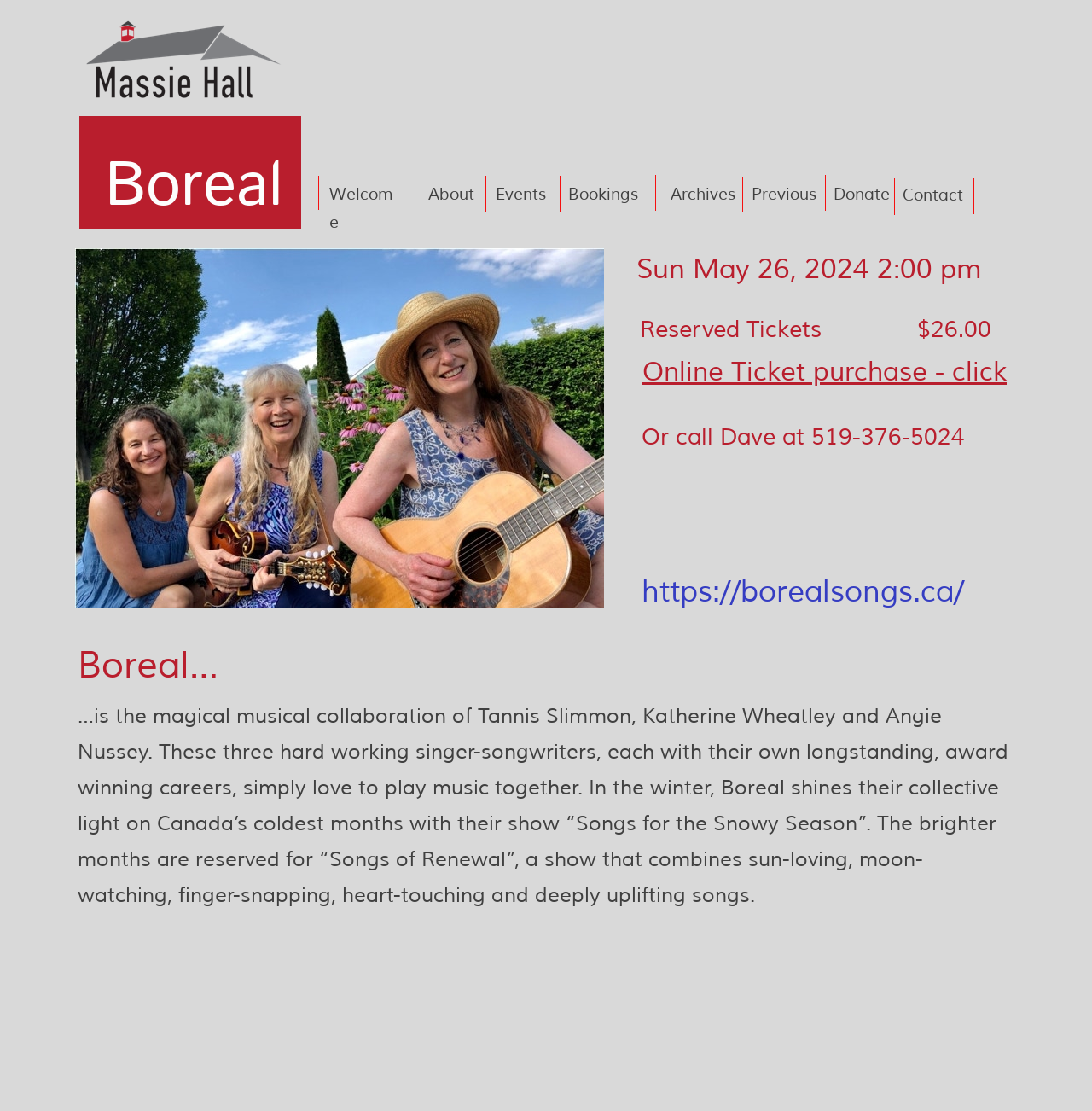What is the price of the reserved tickets?
Using the image as a reference, answer with just one word or a short phrase.

$26.00